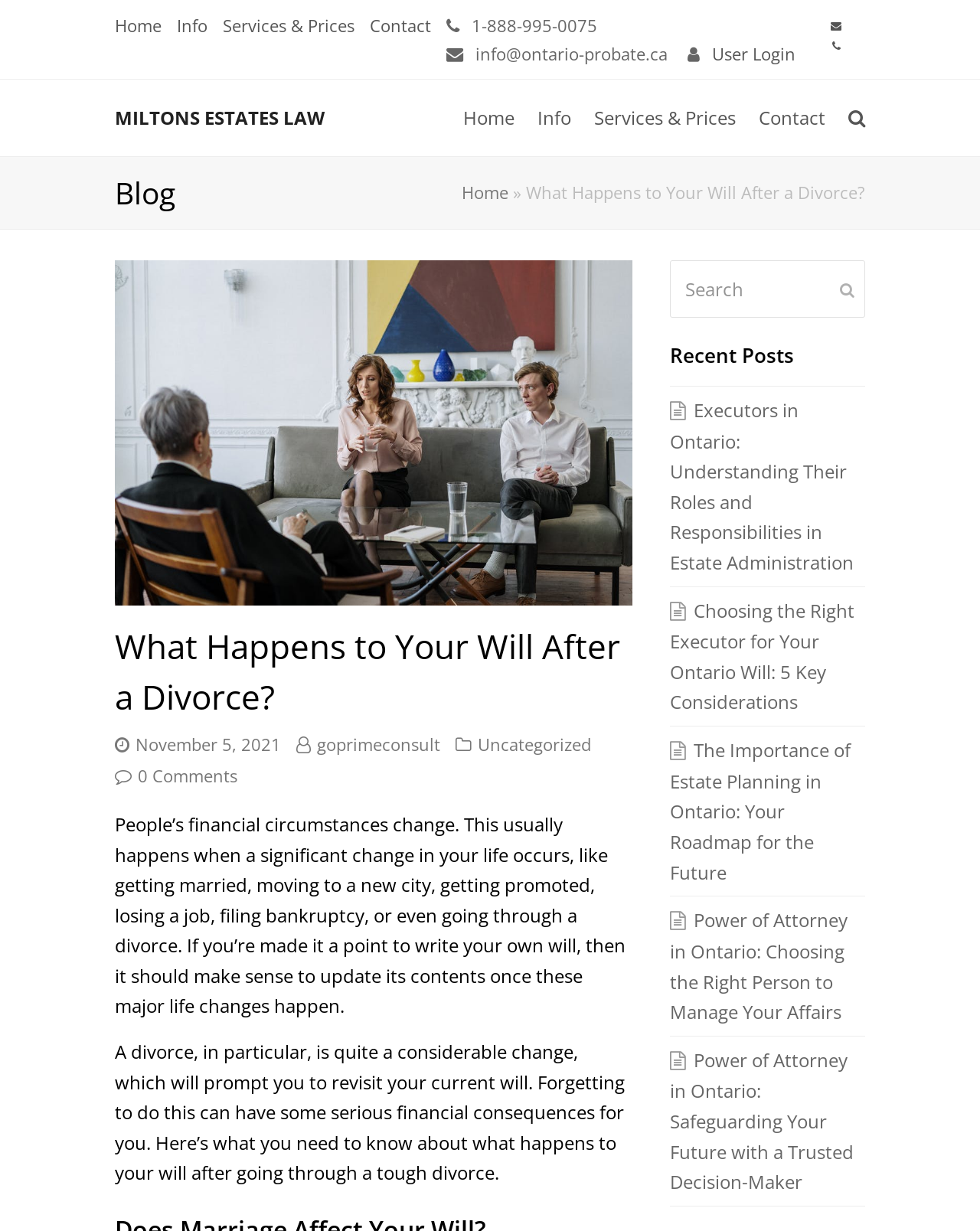Please identify the bounding box coordinates of the element's region that I should click in order to complete the following instruction: "Click on the 'Home' link". The bounding box coordinates consist of four float numbers between 0 and 1, i.e., [left, top, right, bottom].

[0.117, 0.011, 0.165, 0.03]